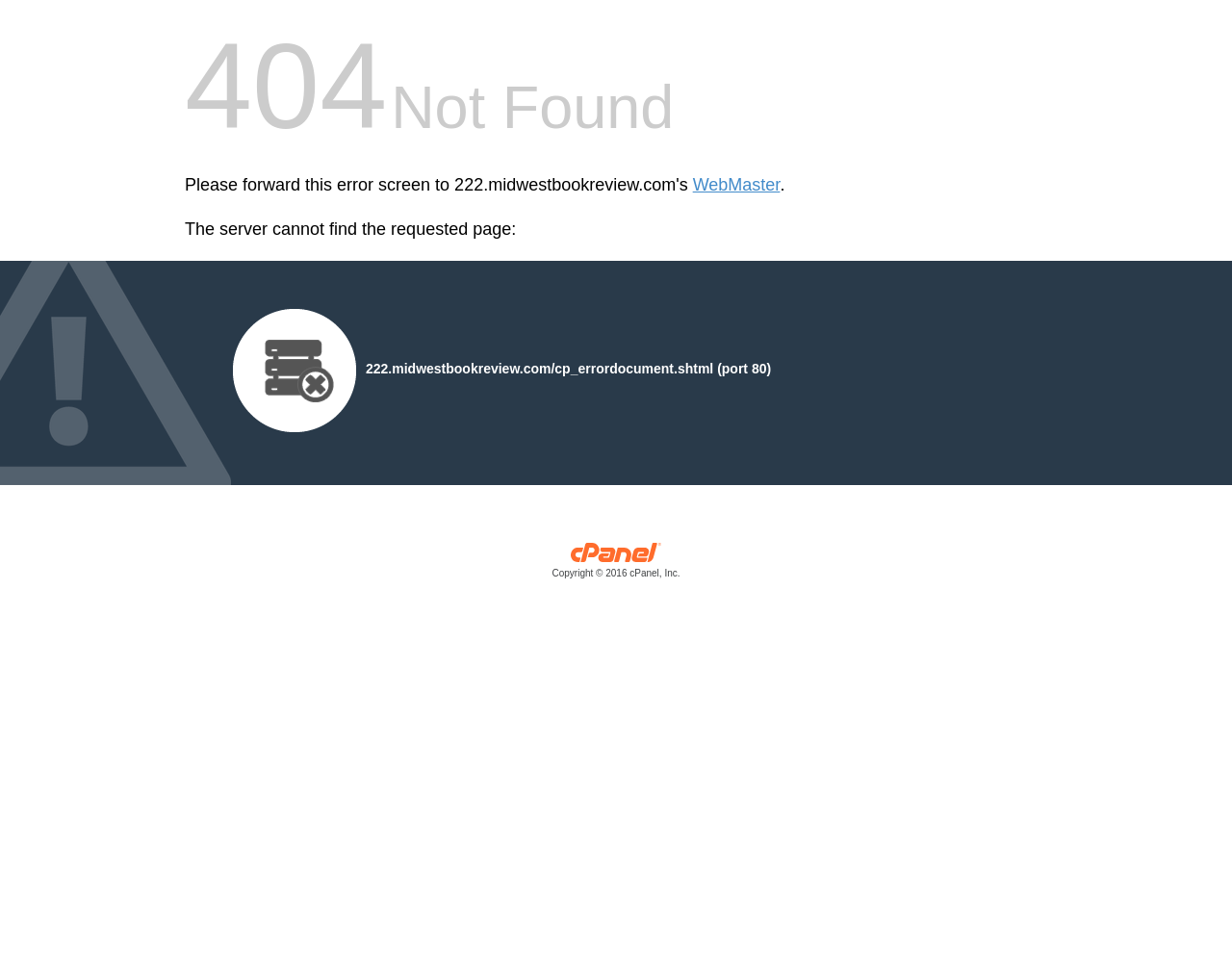Is there an image on the webpage?
We need a detailed and exhaustive answer to the question. Please elaborate.

There is an image element with coordinates [0.181, 0.308, 0.297, 0.454], which suggests the presence of an image on the webpage.